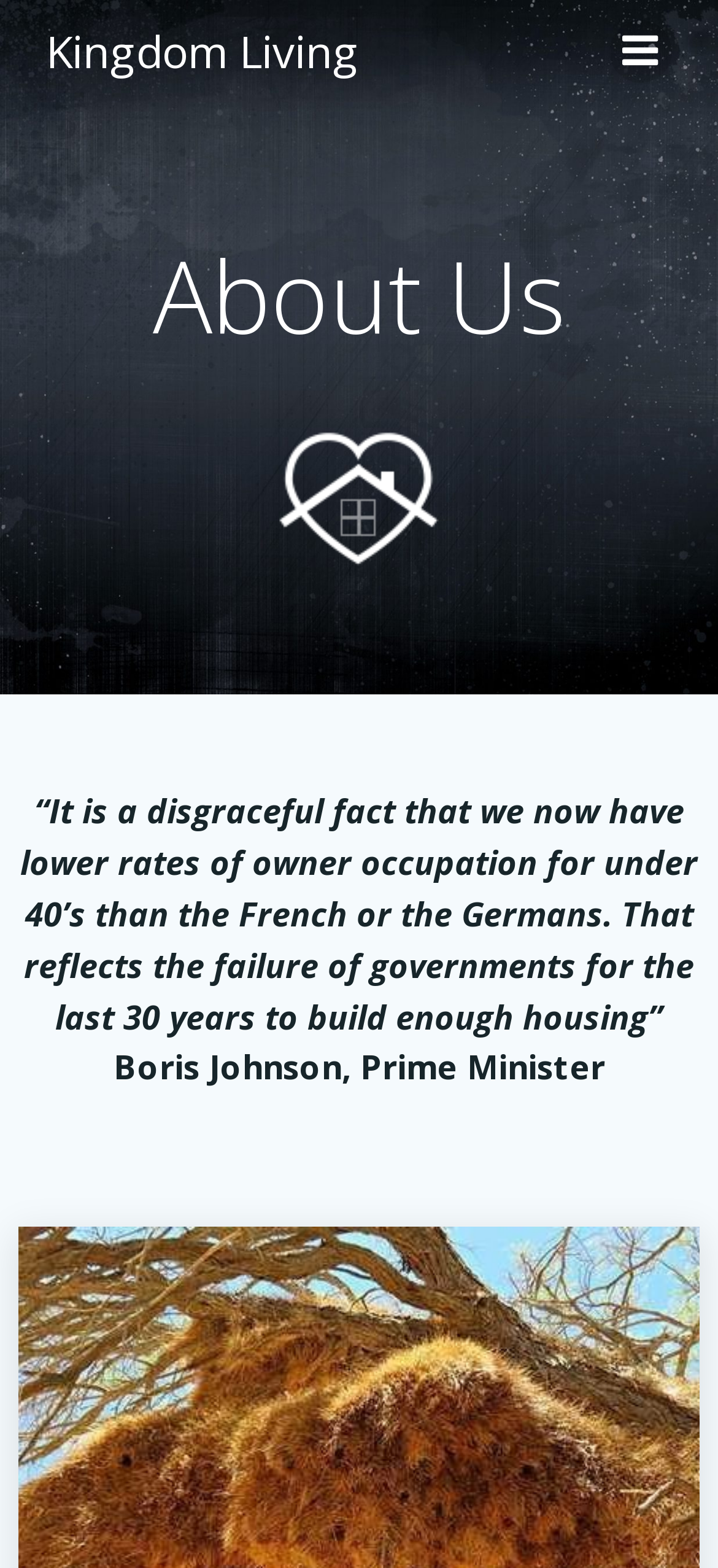Given the description: "Kingdom Living", determine the bounding box coordinates of the UI element. The coordinates should be formatted as four float numbers between 0 and 1, [left, top, right, bottom].

[0.064, 0.012, 0.5, 0.054]